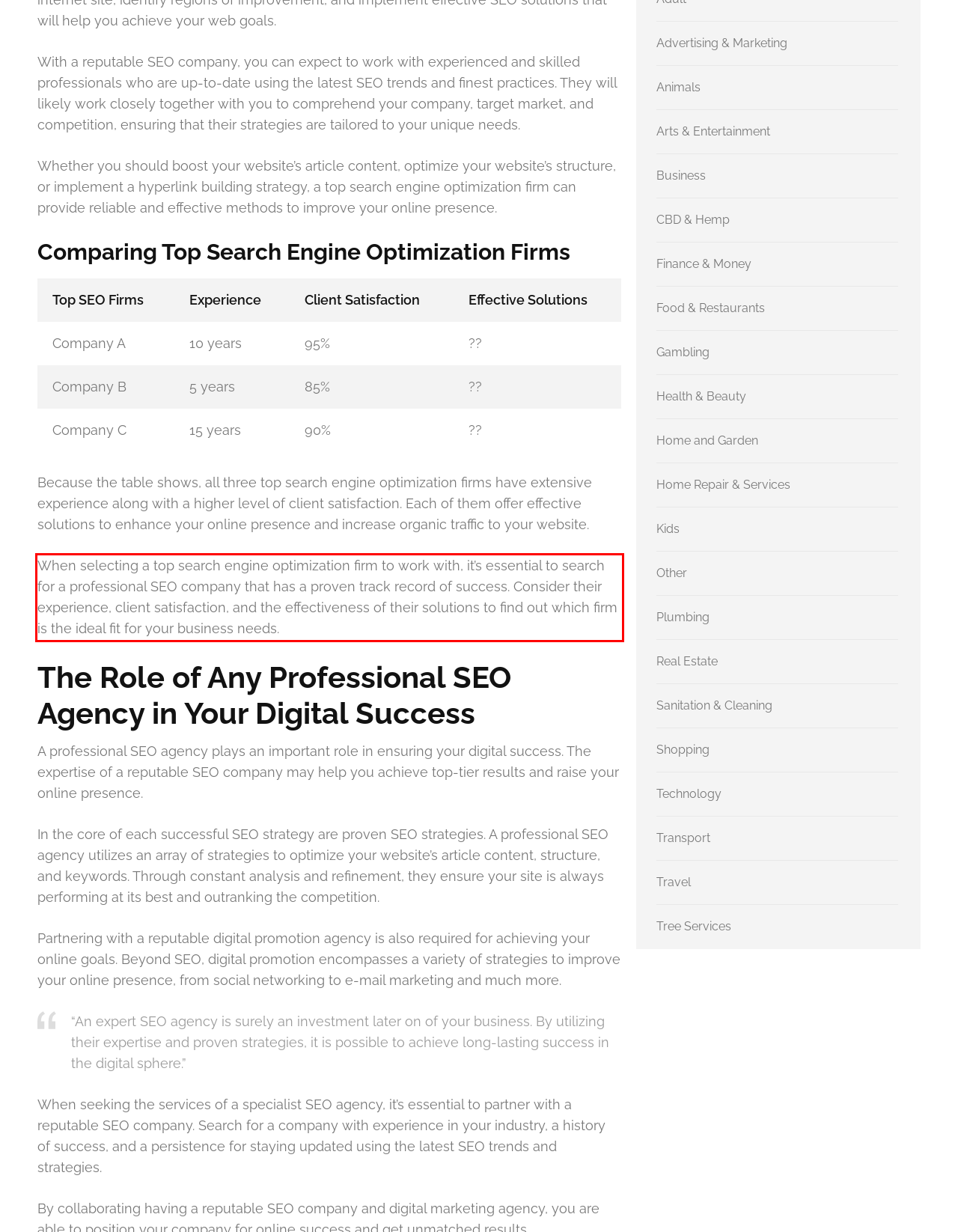View the screenshot of the webpage and identify the UI element surrounded by a red bounding box. Extract the text contained within this red bounding box.

When selecting a top search engine optimization firm to work with, it’s essential to search for a professional SEO company that has a proven track record of success. Consider their experience, client satisfaction, and the effectiveness of their solutions to find out which firm is the ideal fit for your business needs.